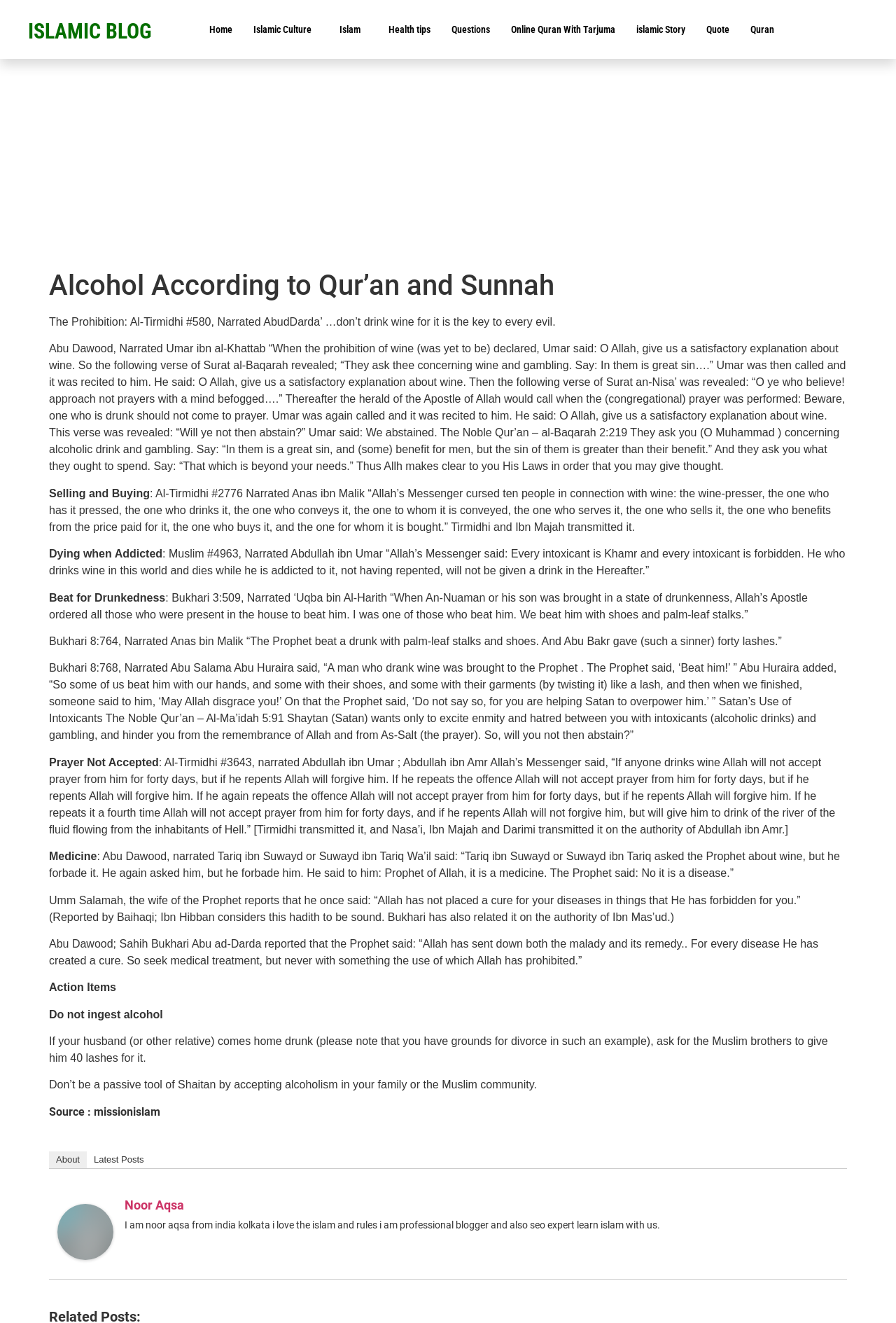Identify the bounding box coordinates of the section to be clicked to complete the task described by the following instruction: "Click on the 'Home' link". The coordinates should be four float numbers between 0 and 1, formatted as [left, top, right, bottom].

[0.222, 0.011, 0.271, 0.034]